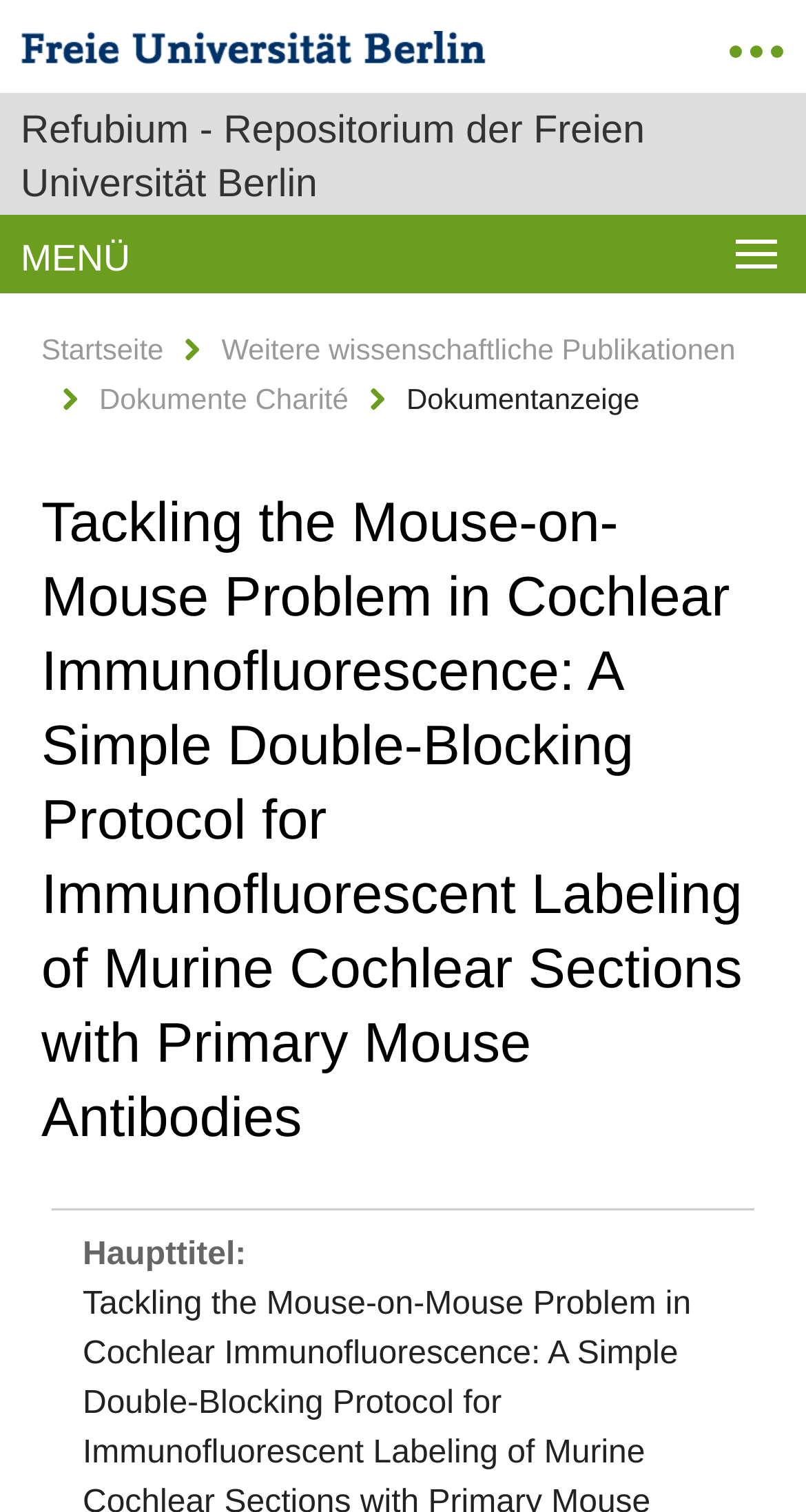What is the title of the current document?
Using the visual information, reply with a single word or short phrase.

Tackling the Mouse‐on‐Mouse Problem